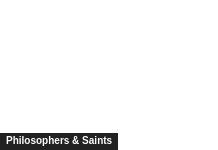Explain the image in a detailed and thorough manner.

The image features the heading "Philosophers & Saints," presented in a bold and prominent style. Below this heading, which signifies a thematic section of an article or webpage dedicated to discussions on philosophy, spirituality, and notable figures, additional links or articles might be present. This section likely guides readers to further content exploring philosophical concepts and the impact of saints in various traditions, emphasizing the intersection of intellectual thought and moral guidance.